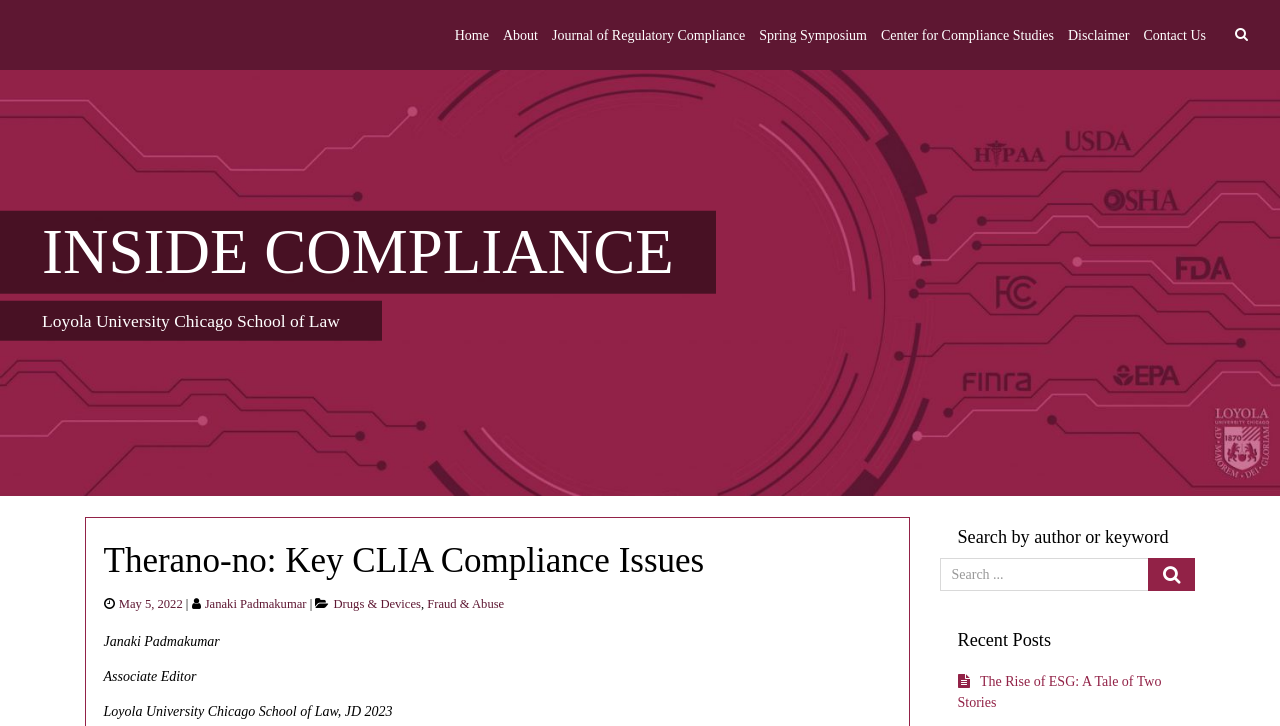How many links are in the top navigation bar?
Using the image, give a concise answer in the form of a single word or short phrase.

8